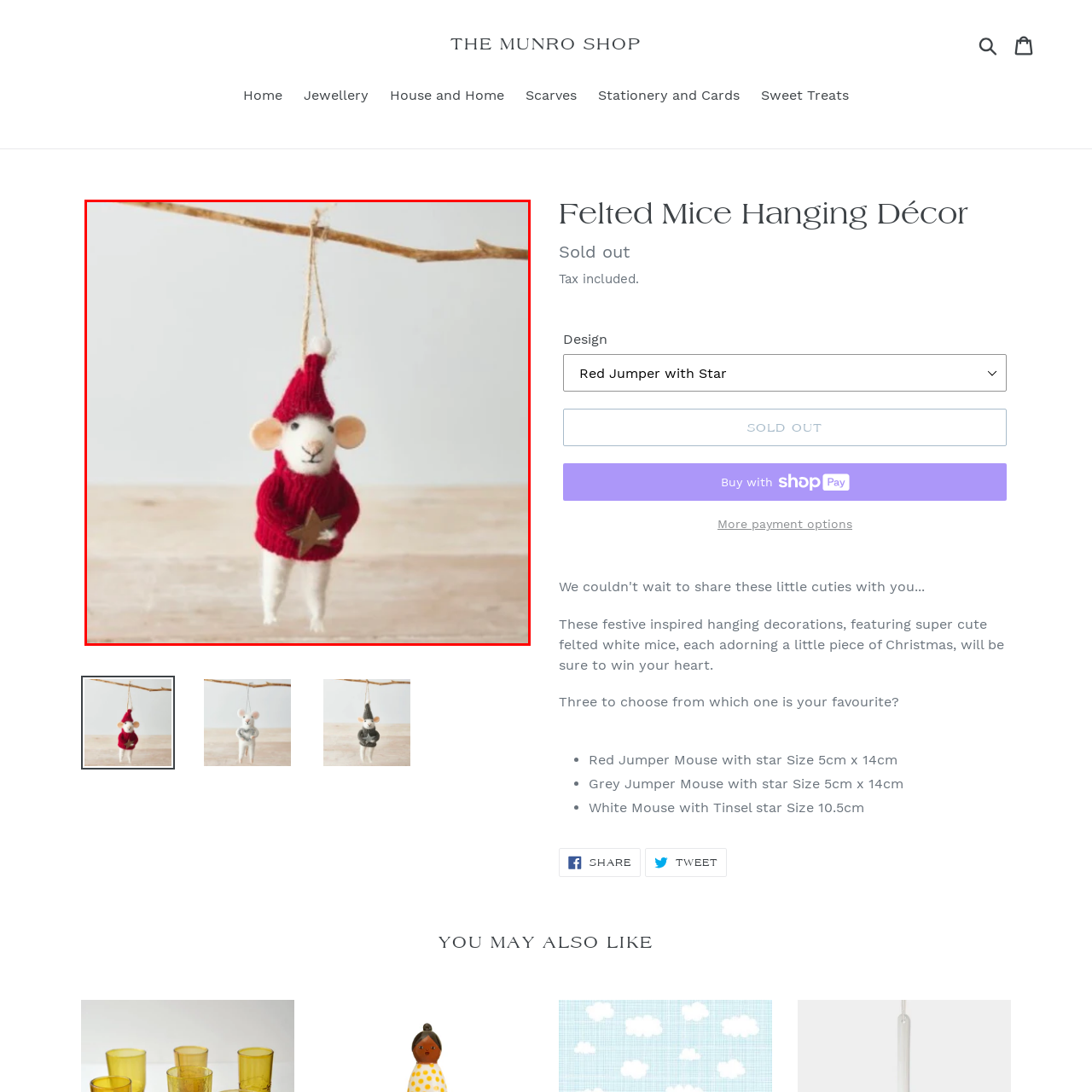What is on the mouse's head?
Observe the image marked by the red bounding box and answer in detail.

The mouse is whimsically dressed in a vibrant red sweater and a matching pointed hat adorned with a fluffy pom-pom, adding to its festive and playful appearance.